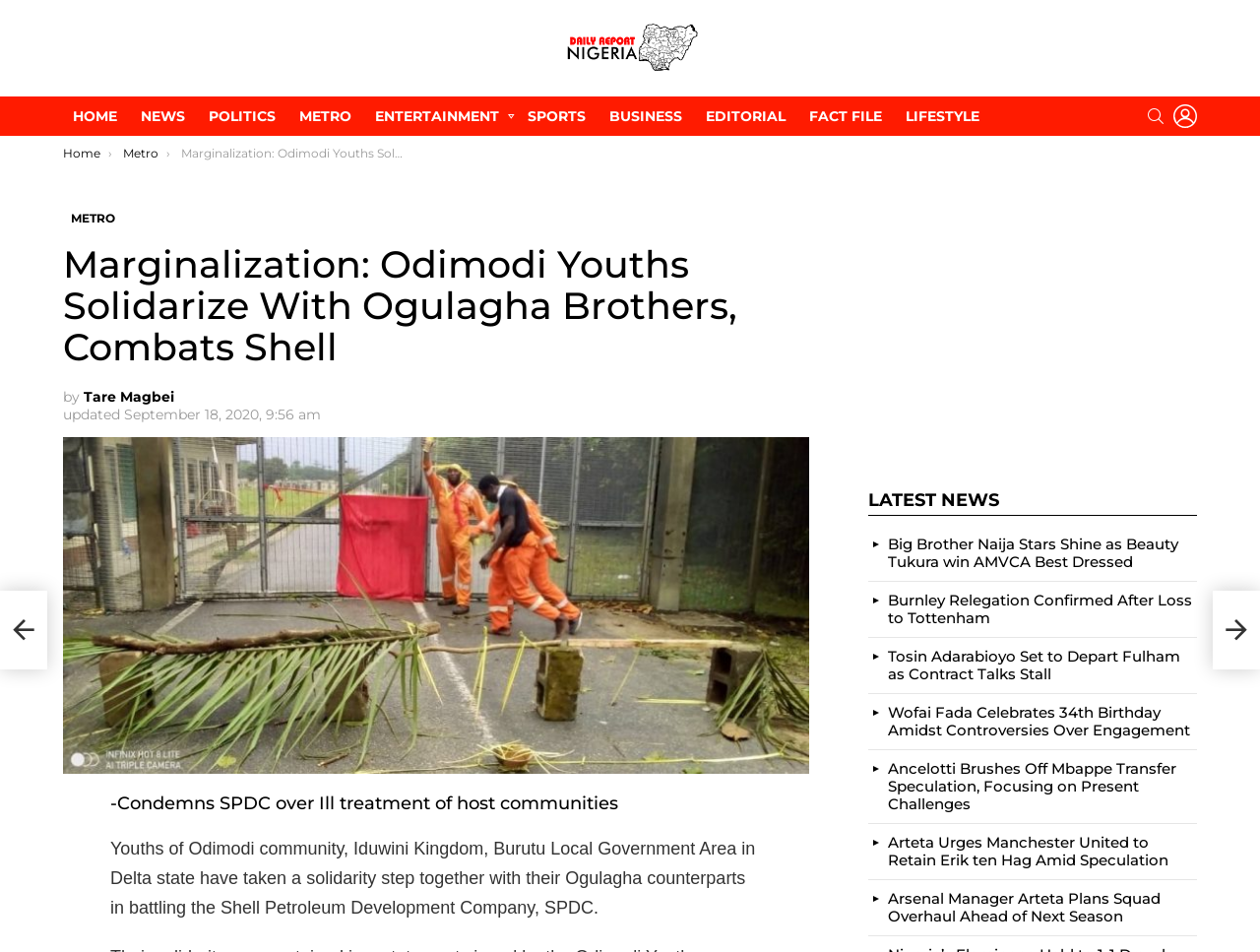What is the date of the current news article?
Kindly offer a detailed explanation using the data available in the image.

I found the answer by examining the timestamp below the article title, which shows the date and time 'September 18, 2020, 9:56 am'.